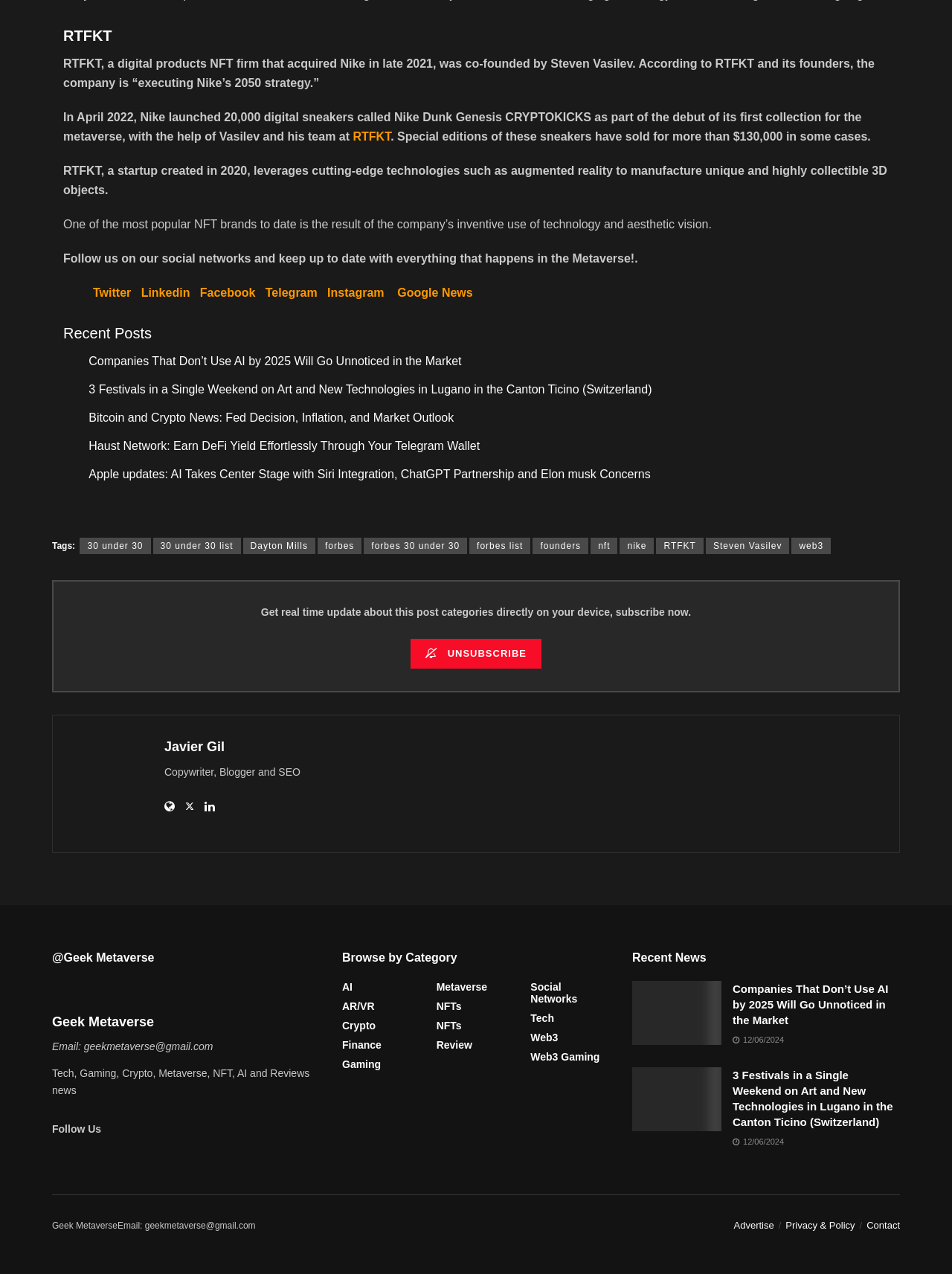Find the bounding box coordinates for the element described here: "30 under 30 list".

[0.161, 0.422, 0.253, 0.435]